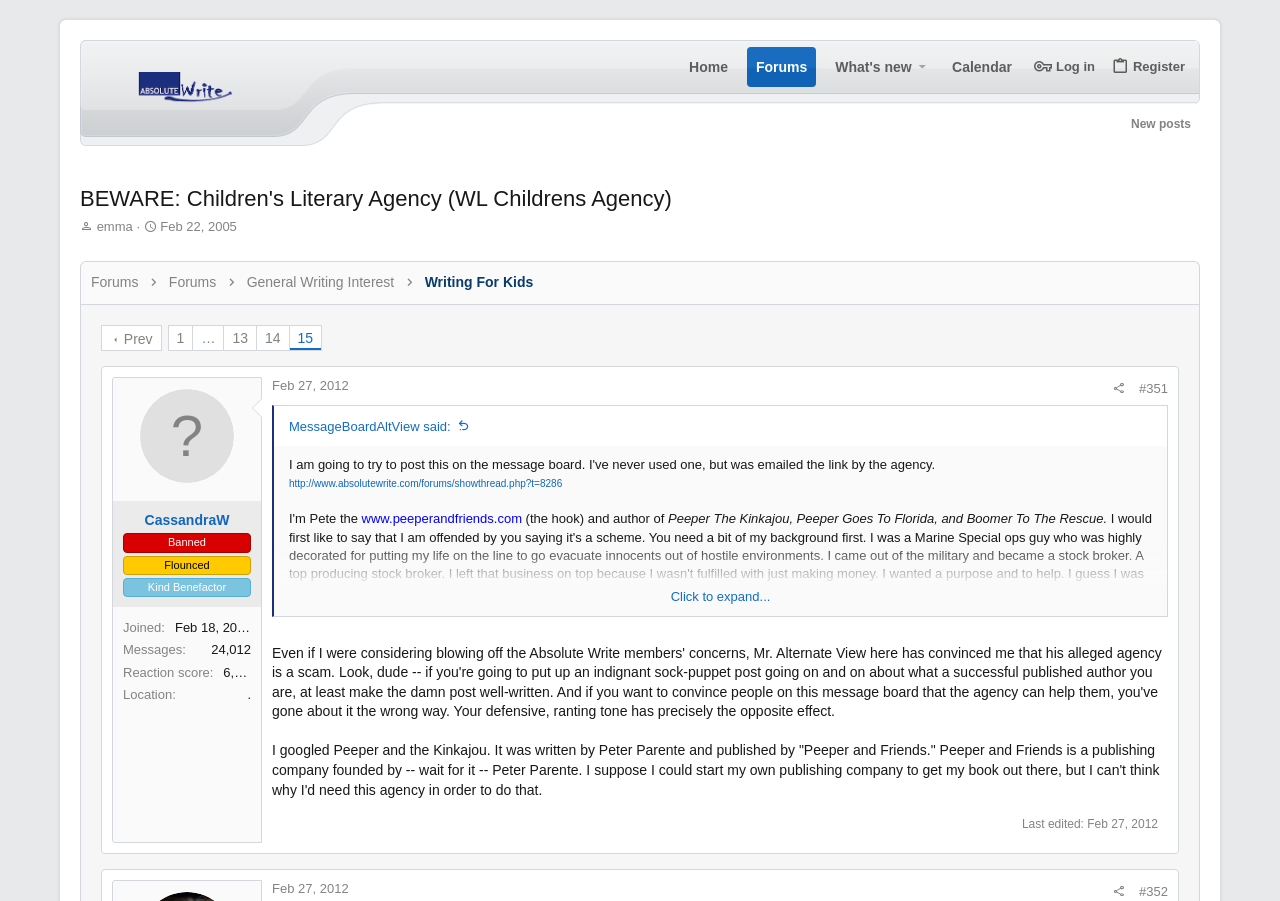Provide the text content of the webpage's main heading.

BEWARE: Children's Literary Agency (WL Childrens Agency)